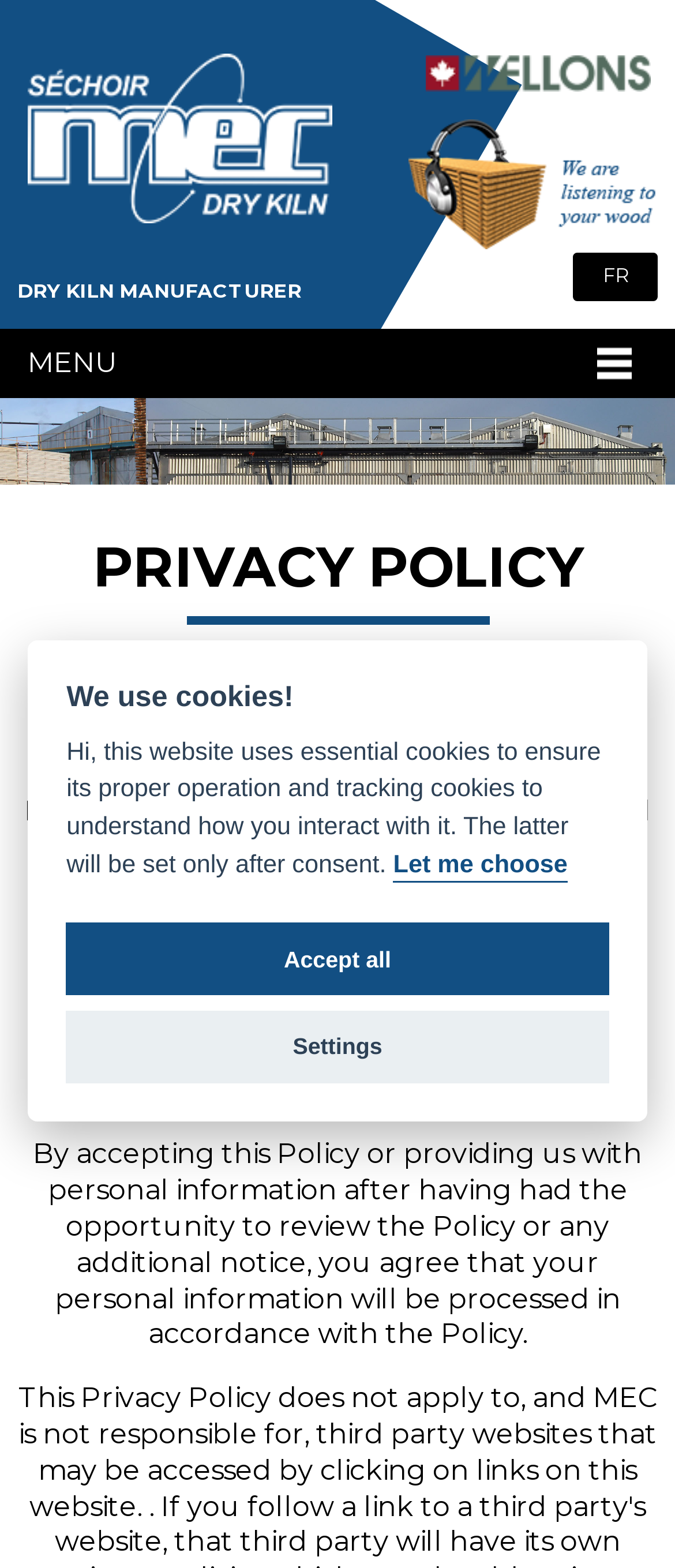From the image, can you give a detailed response to the question below:
What is the name of the manufacturer mentioned on the webpage?

The name of the manufacturer can be found at the top right corner of the webpage, where there is a link 'Wellons Canada' with an image, indicating that Wellons Canada is a manufacturer mentioned on the webpage.